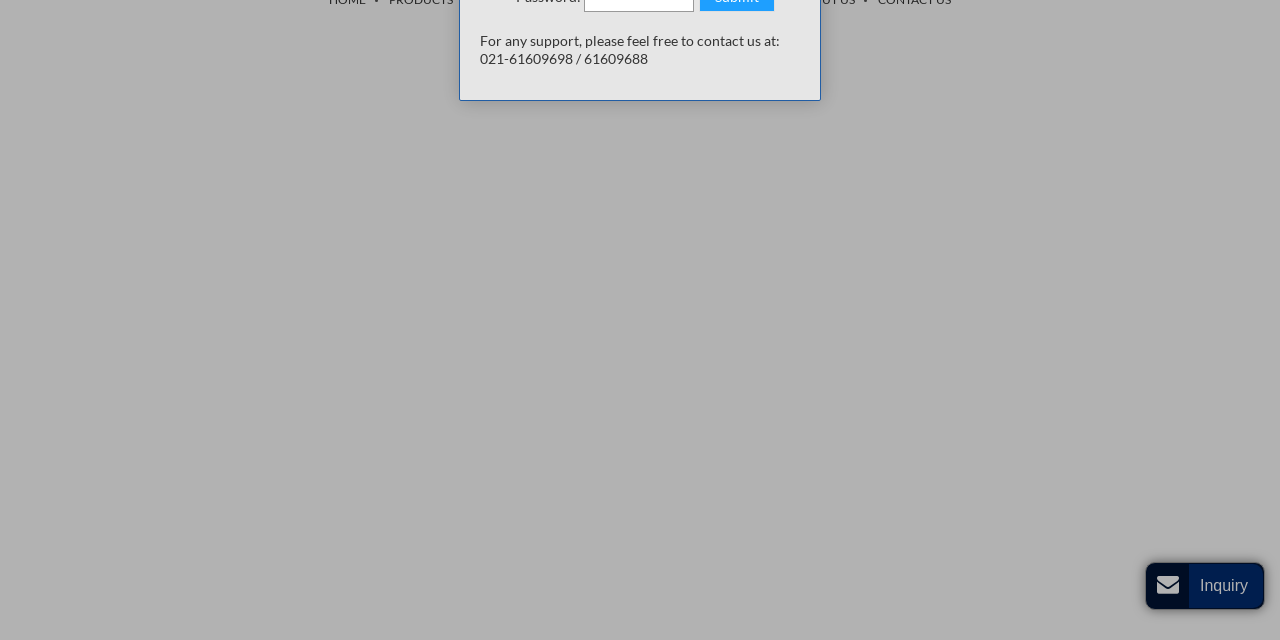Please specify the bounding box coordinates in the format (top-left x, top-left y, bottom-right x, bottom-right y), with all values as floating point numbers between 0 and 1. Identify the bounding box of the UI element described by: Inquiry

[0.895, 0.878, 0.988, 0.953]